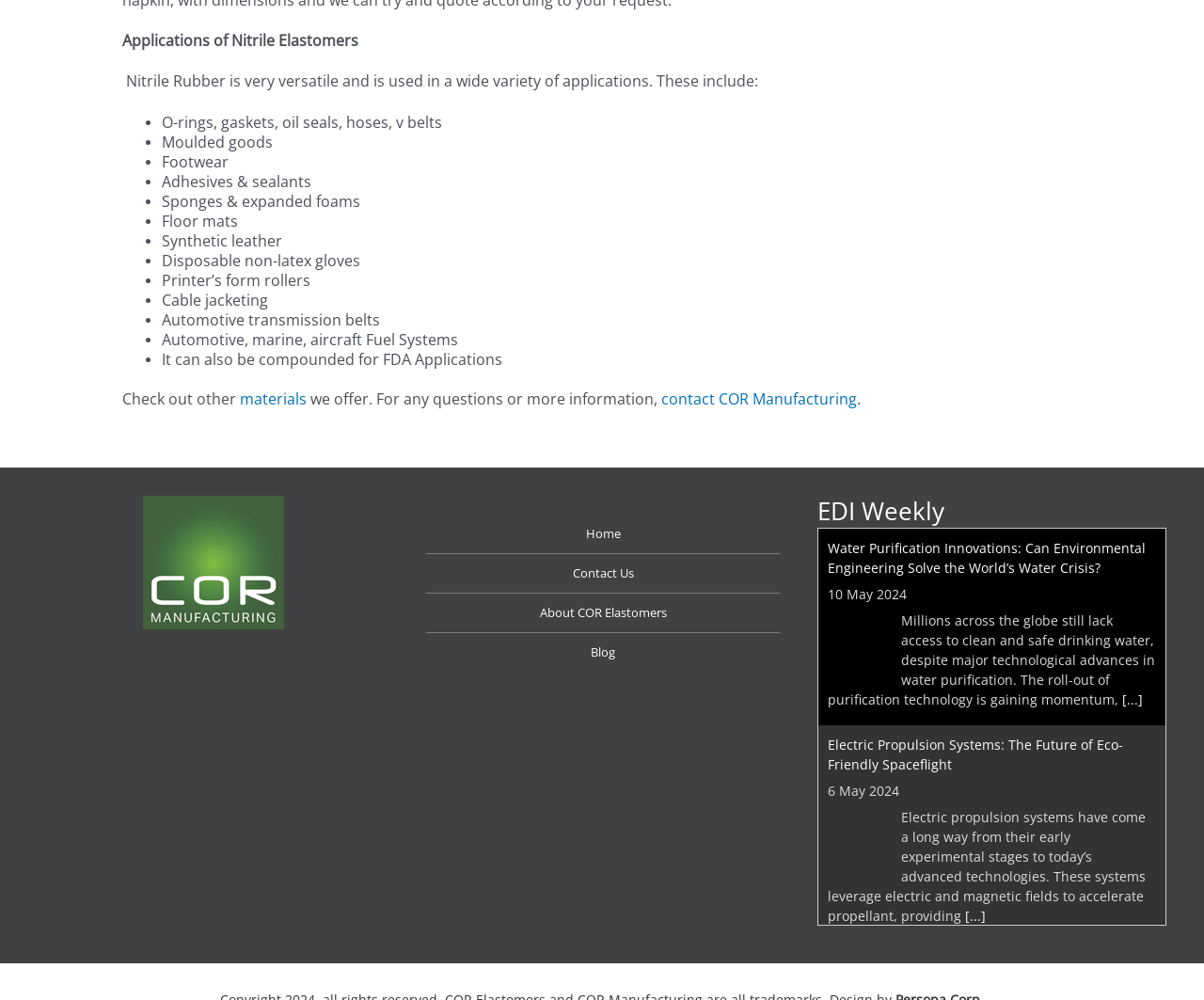Please find the bounding box coordinates of the element that you should click to achieve the following instruction: "View the 'COR-logo-150' image". The coordinates should be presented as four float numbers between 0 and 1: [left, top, right, bottom].

[0.118, 0.496, 0.236, 0.629]